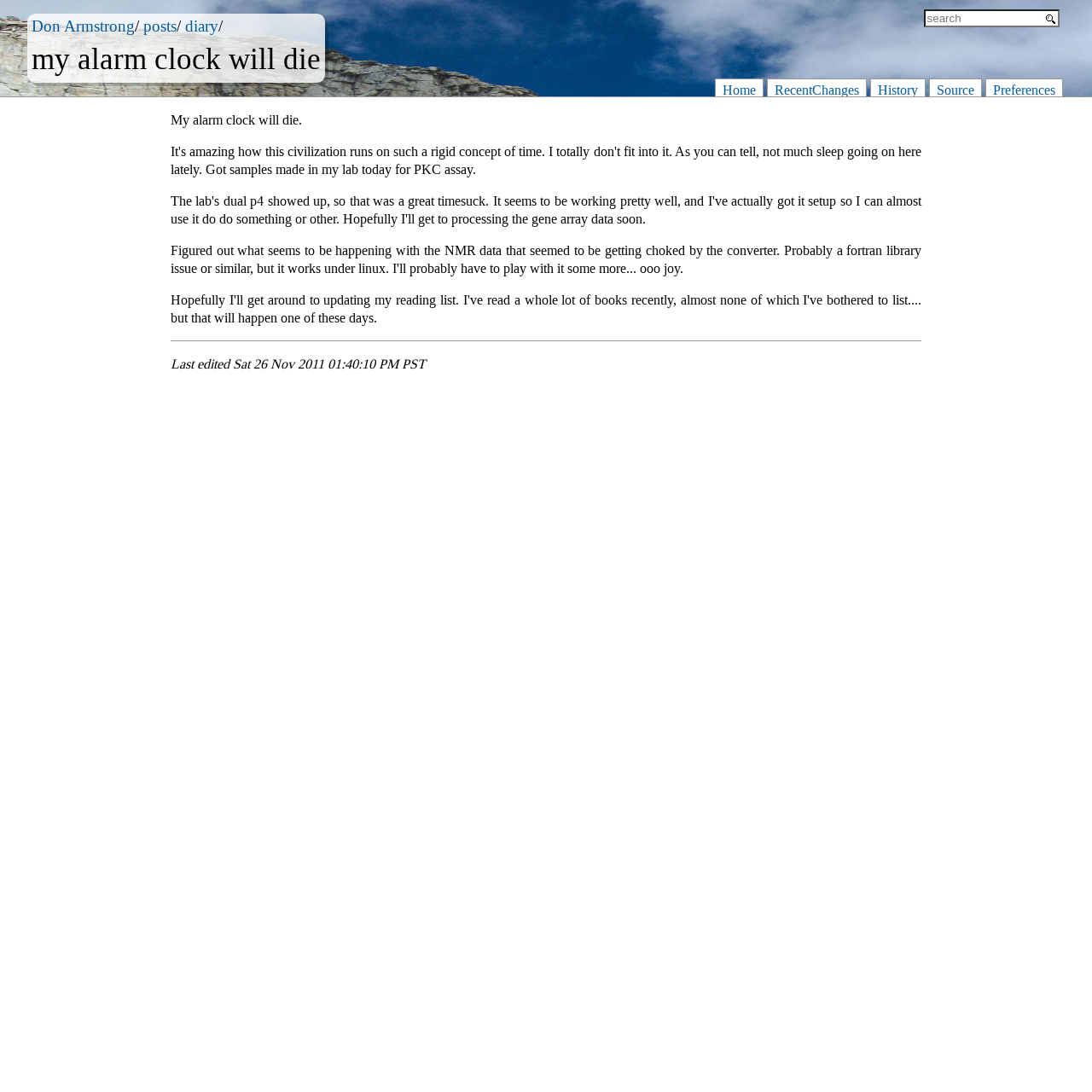Show the bounding box coordinates for the element that needs to be clicked to execute the following instruction: "go to Don Armstrong's page". Provide the coordinates in the form of four float numbers between 0 and 1, i.e., [left, top, right, bottom].

[0.029, 0.014, 0.123, 0.033]